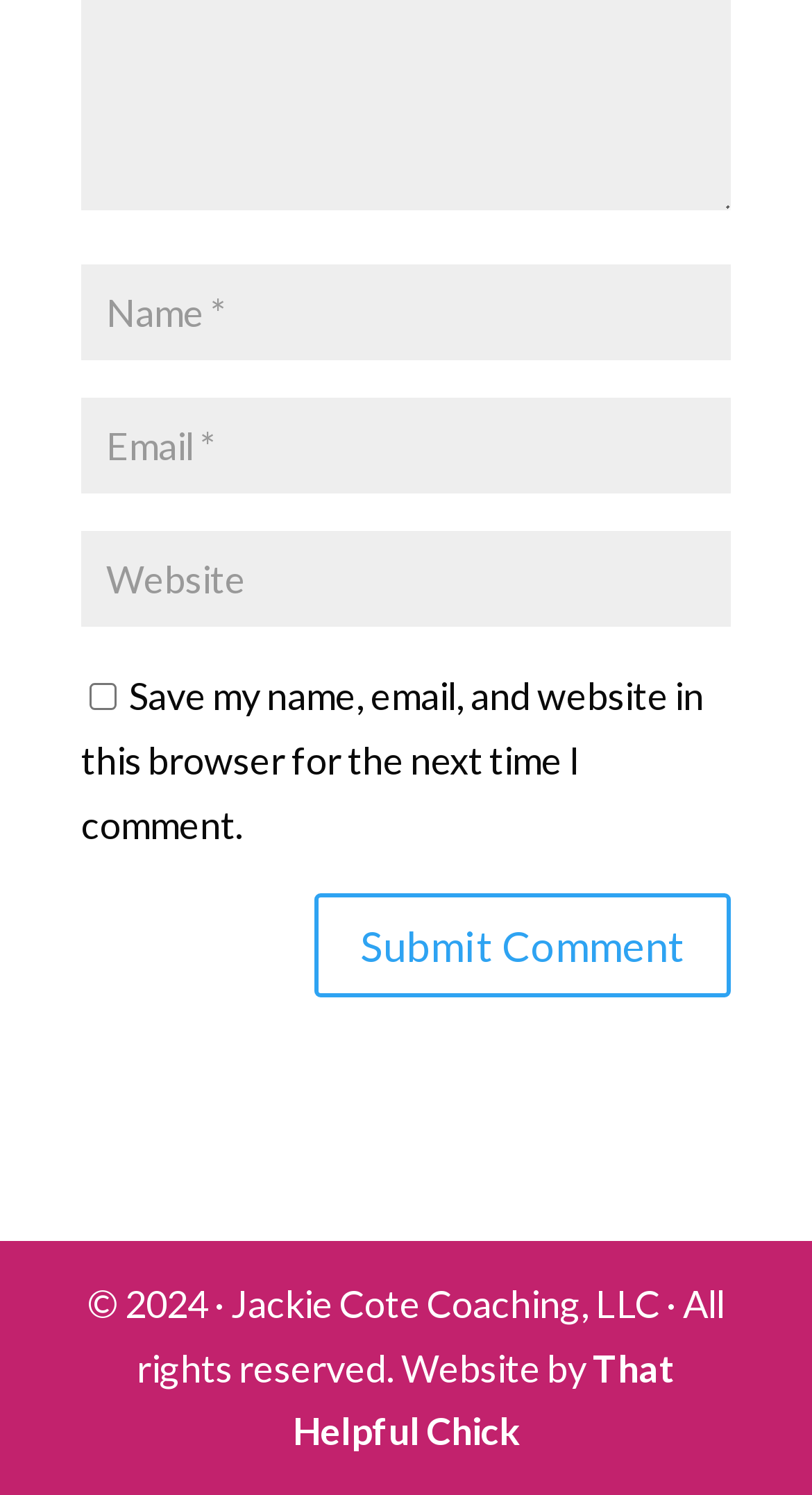What is the button for? Based on the image, give a response in one word or a short phrase.

Submit Comment